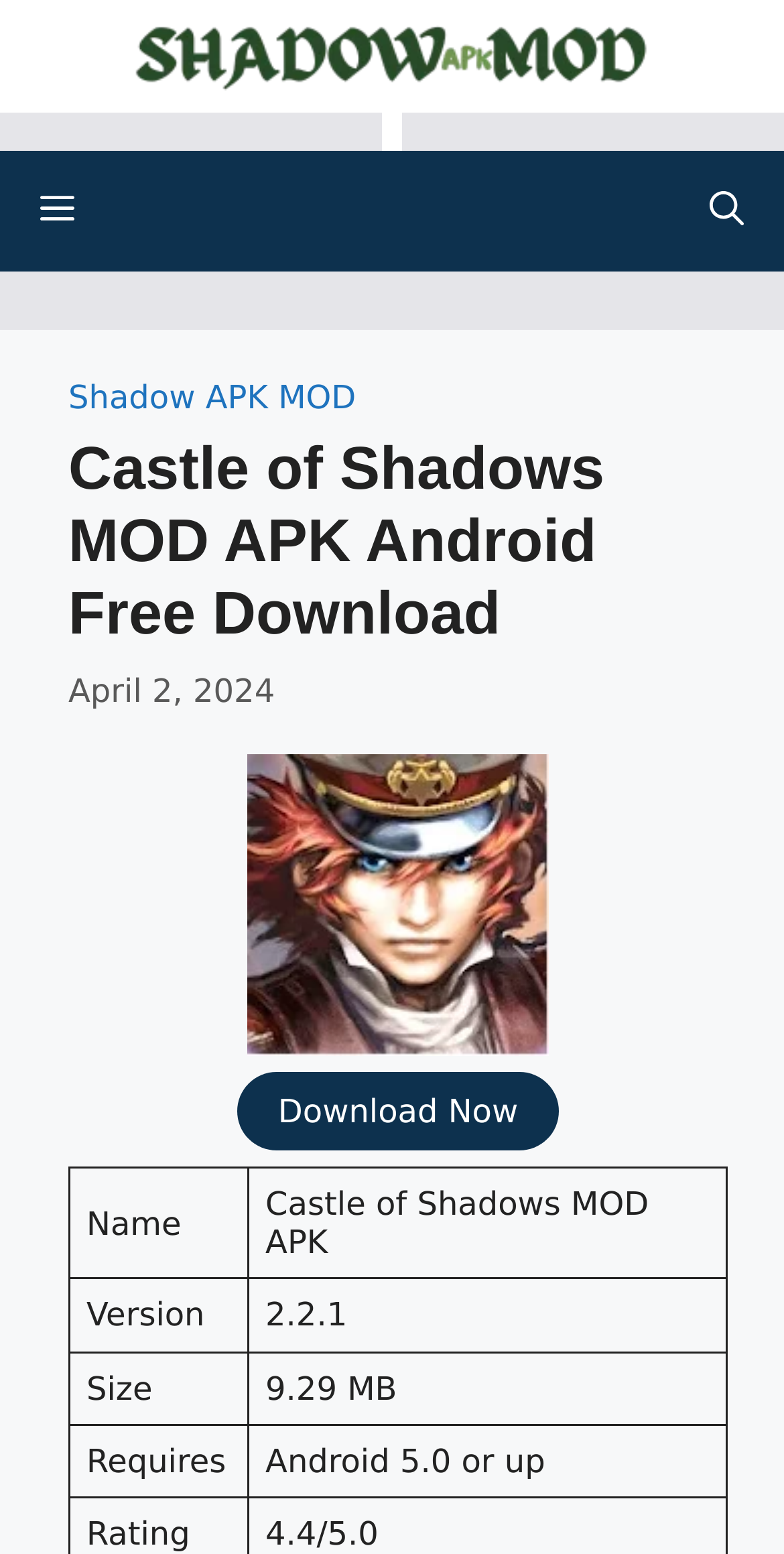What is the action that can be performed by clicking the 'Download Now' button?
Refer to the screenshot and answer in one word or phrase.

Download the APK file